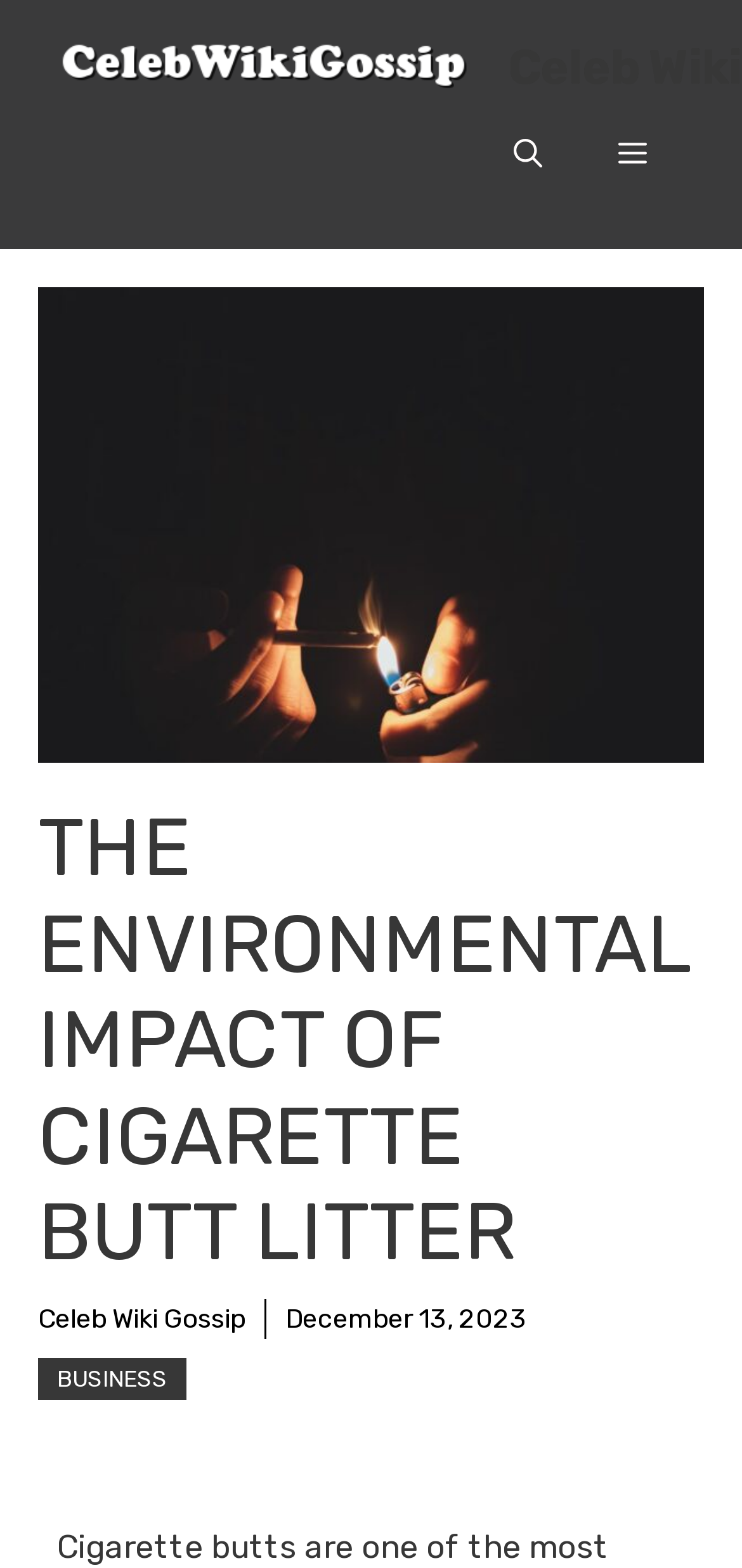What is the date of the article?
Give a detailed response to the question by analyzing the screenshot.

I found the answer by examining the time element, which contains a StaticText element with the date 'December 13, 2023'. This date is likely associated with the article or publication date.